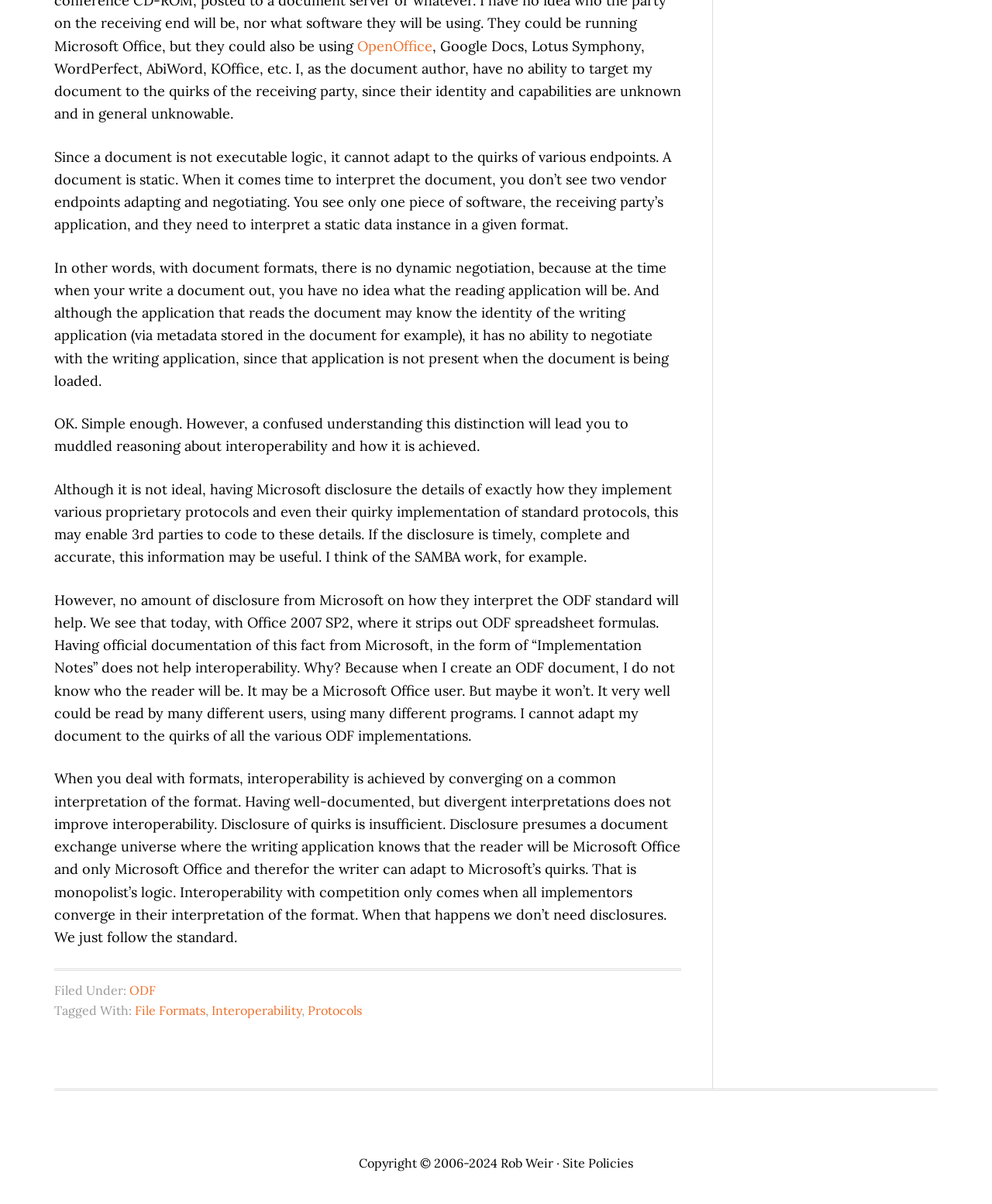Based on the image, please elaborate on the answer to the following question:
What is the main topic of the article?

The main topic of the article is 'Interoperability', which is mentioned in the text as a key concept related to document formats and protocols. This is also supported by the presence of the link 'Interoperability' in the footer section of the webpage.